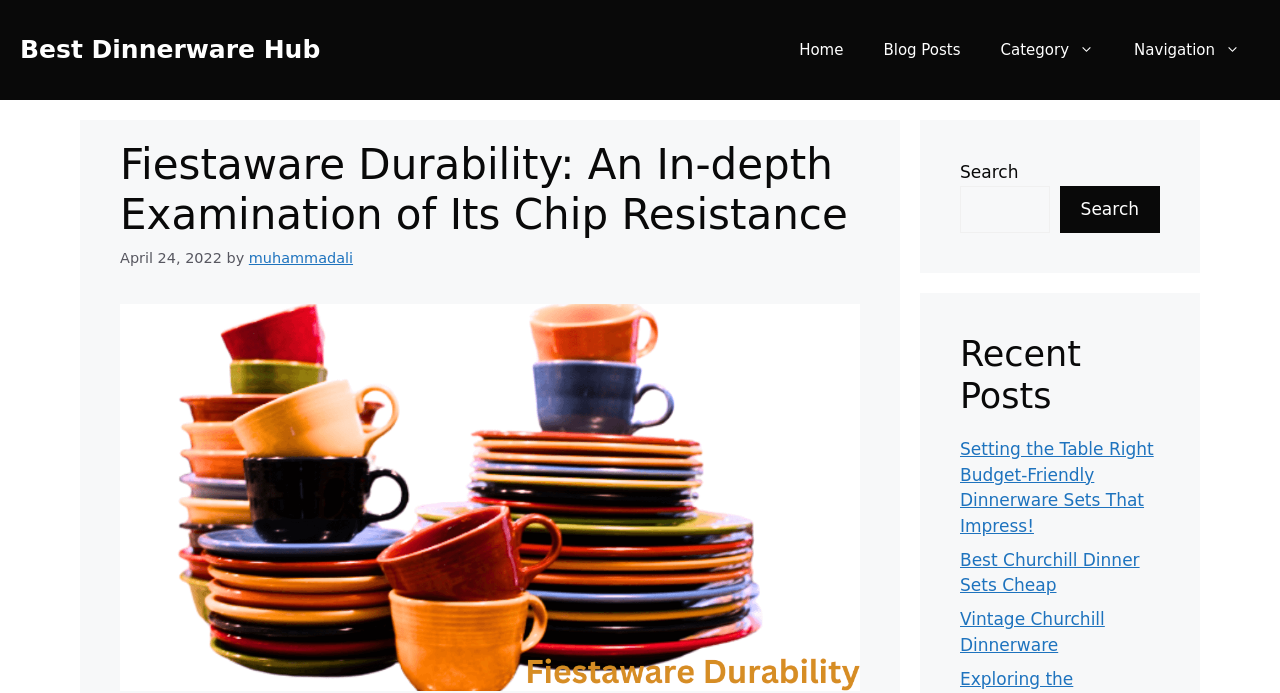Determine the bounding box coordinates of the region that needs to be clicked to achieve the task: "Read the 'Fiestaware Durability' article".

[0.094, 0.202, 0.672, 0.347]